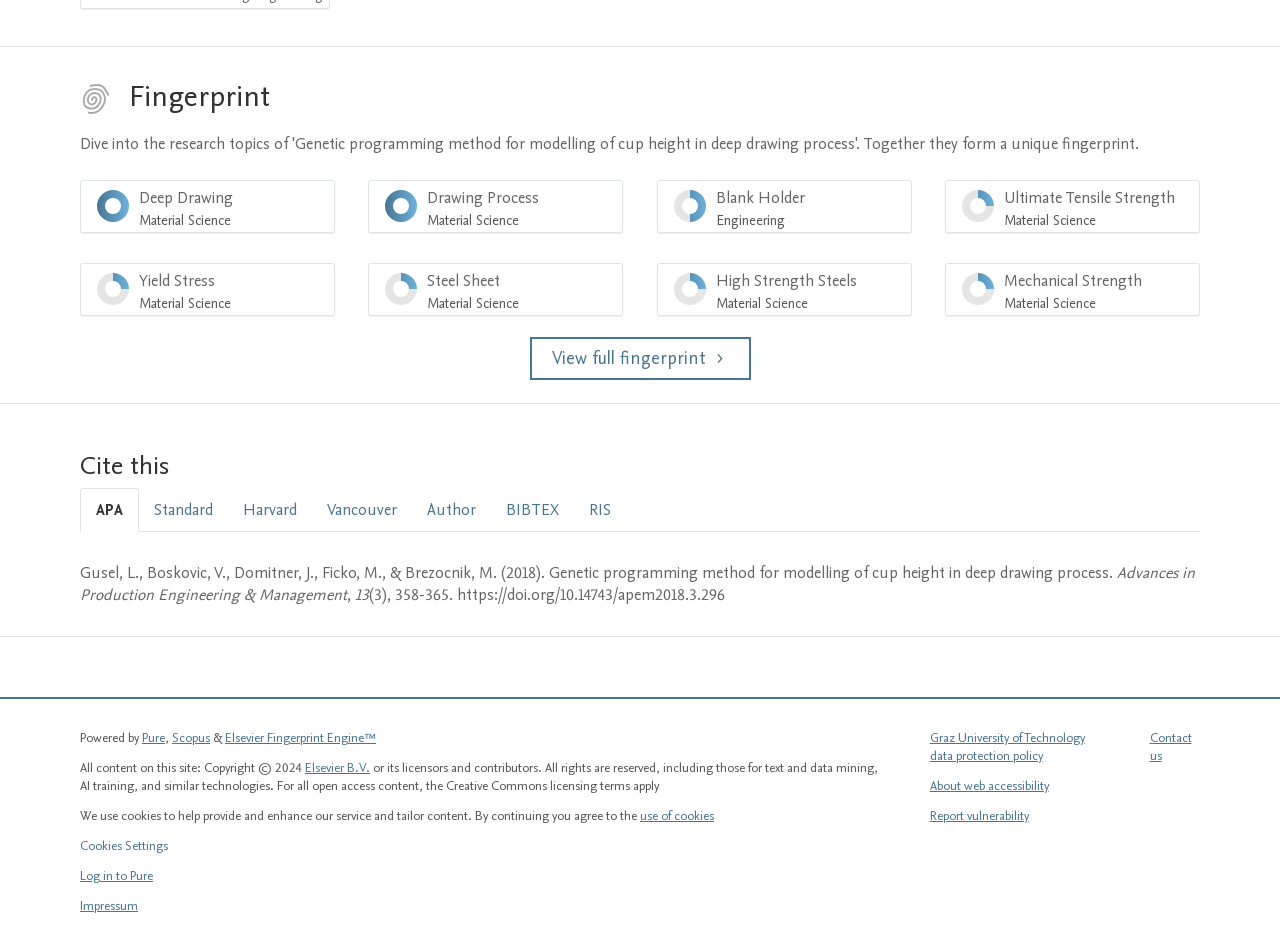Show the bounding box coordinates of the element that should be clicked to complete the task: "Cite this in APA style".

[0.062, 0.52, 0.109, 0.566]